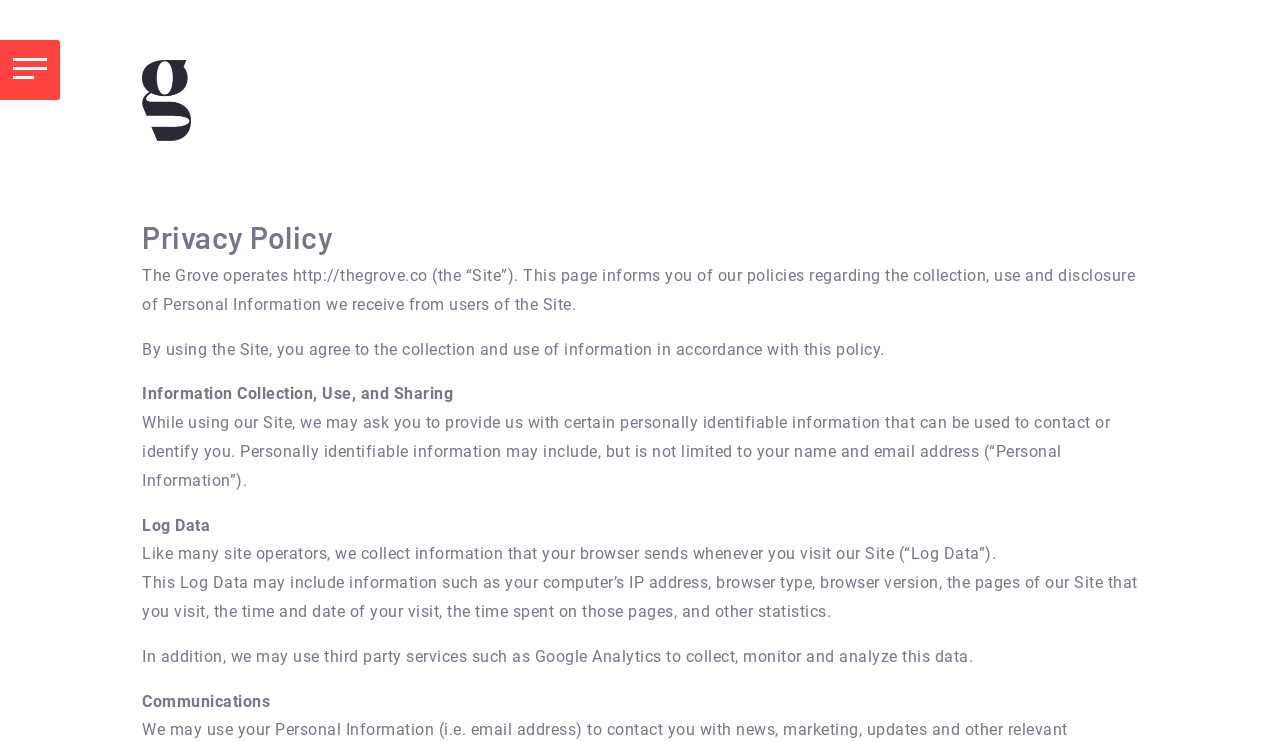Construct a comprehensive caption that outlines the webpage's structure and content.

The webpage is titled "The Grove - Privacy Policy" and features a logo of "The Grove" at the top left corner. Below the logo, there is a heading that reads "Privacy Policy". 

The main content of the page is divided into sections, with the first section explaining that the page informs users about the policies regarding the collection, use, and disclosure of personal information received from users of the site. 

Below this introduction, there is a paragraph stating that by using the site, users agree to the collection and use of information in accordance with this policy. 

The next section is titled "Information Collection, Use, and Sharing" and explains that the site may ask users to provide personally identifiable information, such as name and email address, while using the site. 

Further down, there is a section titled "Log Data" which explains that the site collects information that users' browsers send whenever they visit the site, including IP address, browser type, and pages visited. 

Additionally, the page mentions that third-party services like Google Analytics may be used to collect and analyze this data. 

Finally, there is a section titled "Communications" at the bottom of the page.